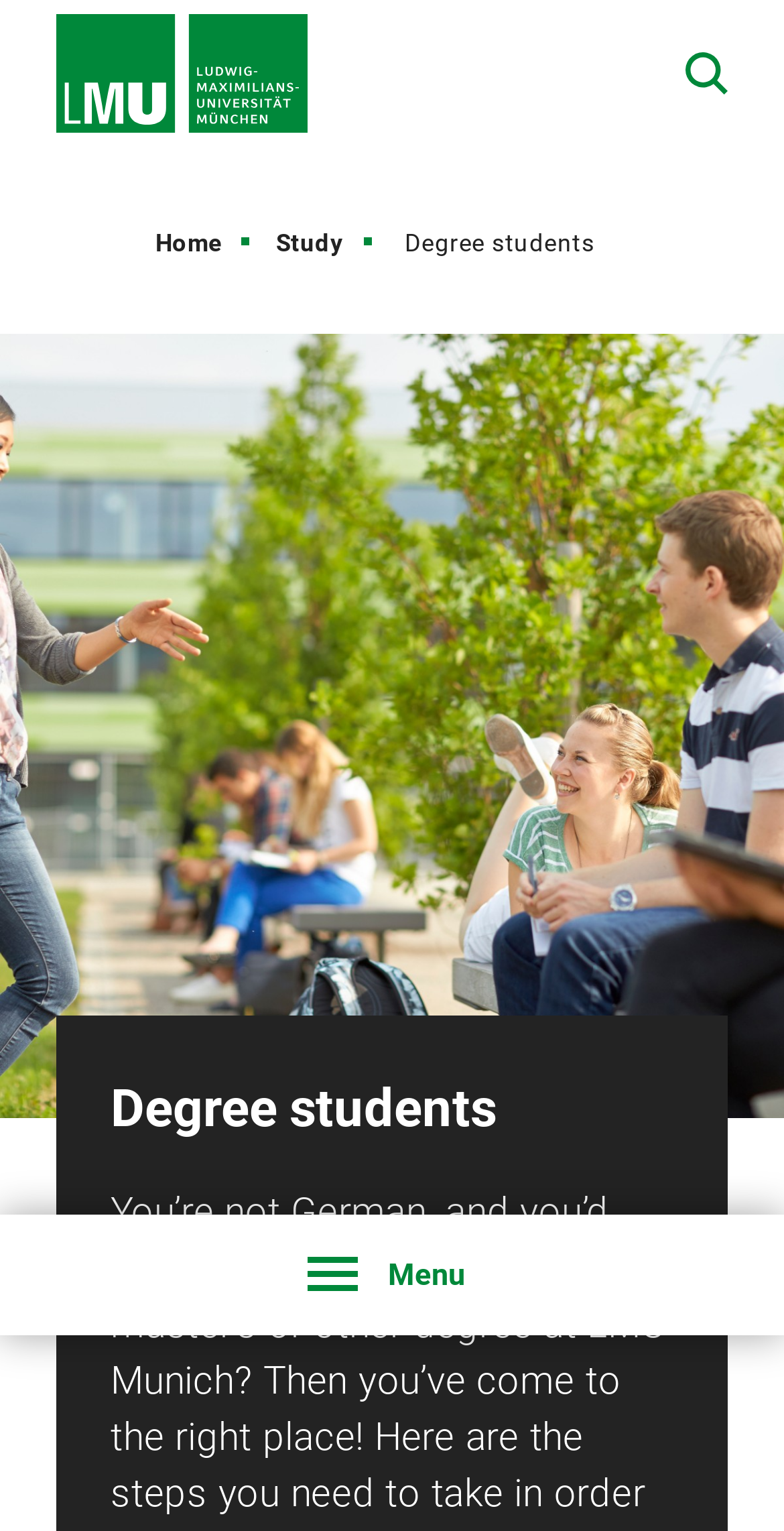Bounding box coordinates should be in the format (top-left x, top-left y, bottom-right x, bottom-right y) and all values should be floating point numbers between 0 and 1. Determine the bounding box coordinate for the UI element described as: parent_node: Main navigation

[0.071, 0.009, 0.392, 0.087]